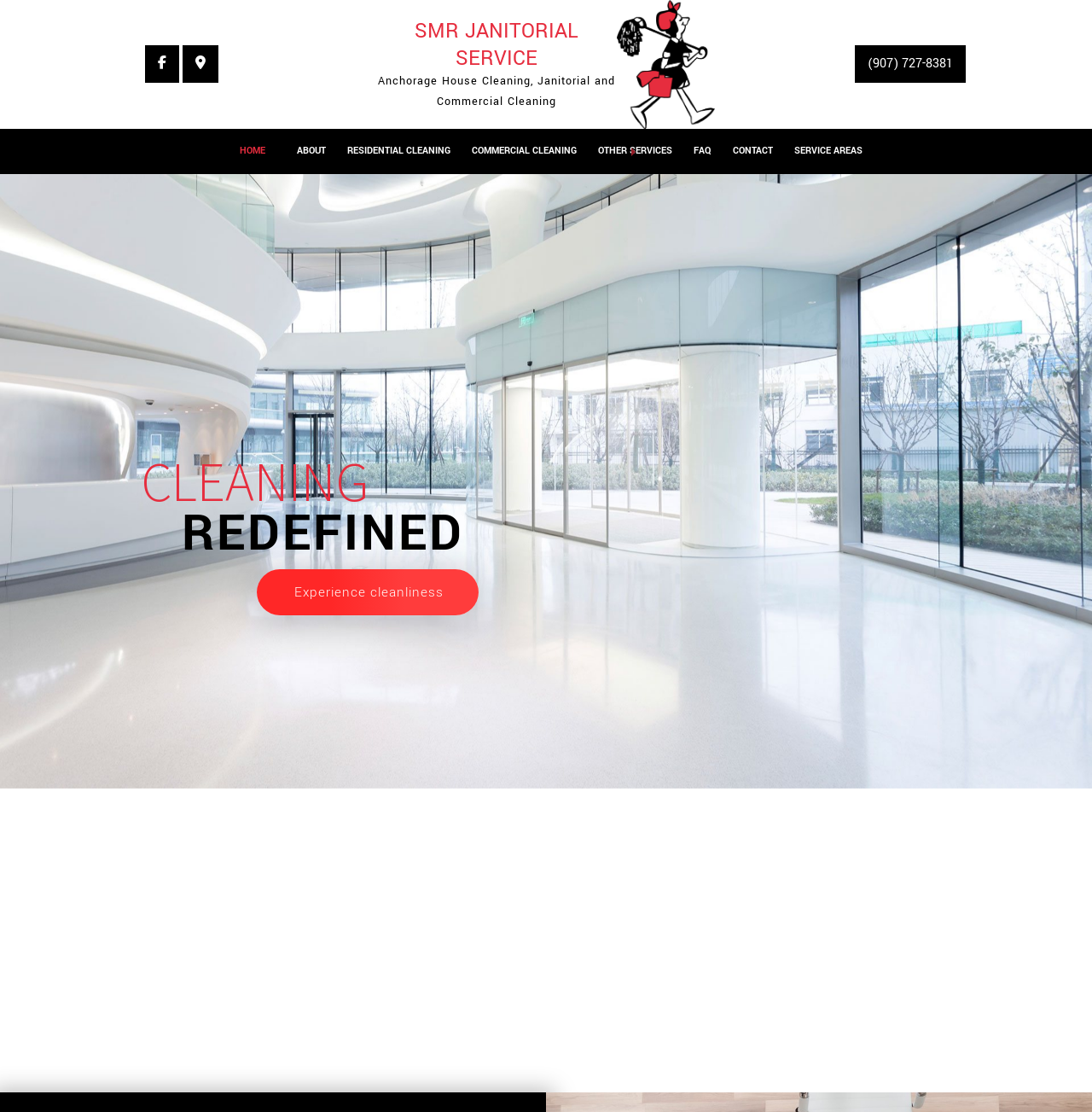Please predict the bounding box coordinates of the element's region where a click is necessary to complete the following instruction: "Get a quote for CONSTRUCTION CLEANING". The coordinates should be represented by four float numbers between 0 and 1, i.e., [left, top, right, bottom].

[0.54, 0.155, 0.623, 0.178]